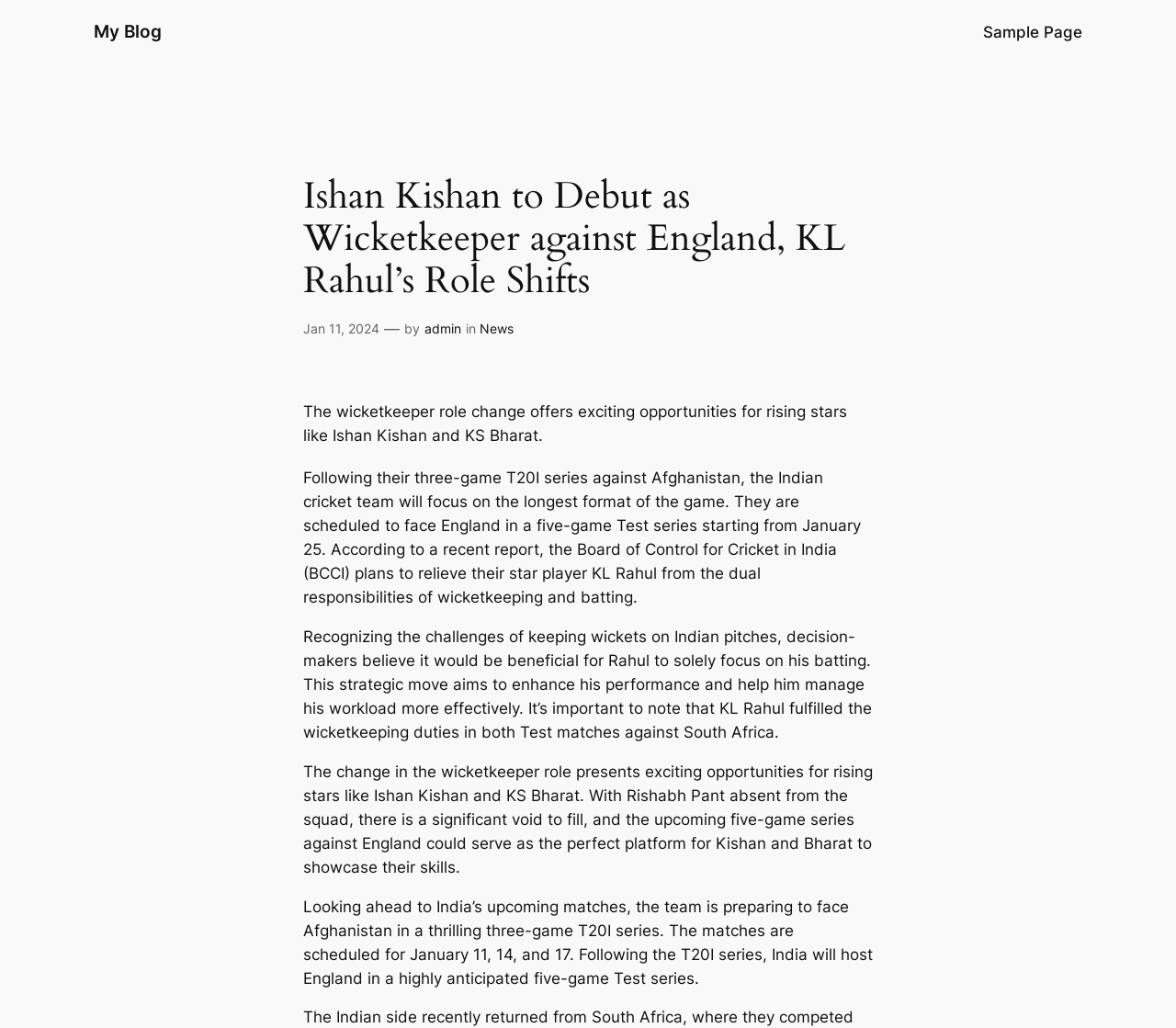Who is absent from the squad?
Look at the image and construct a detailed response to the question.

The article mentions that there is a significant void to fill in the wicketkeeper role due to Rishabh Pant's absence from the squad.